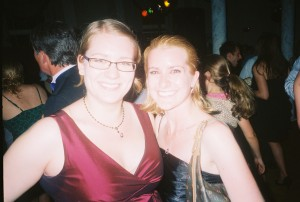Respond to the question below with a concise word or phrase:
How many friends are in the foreground of the image?

Two